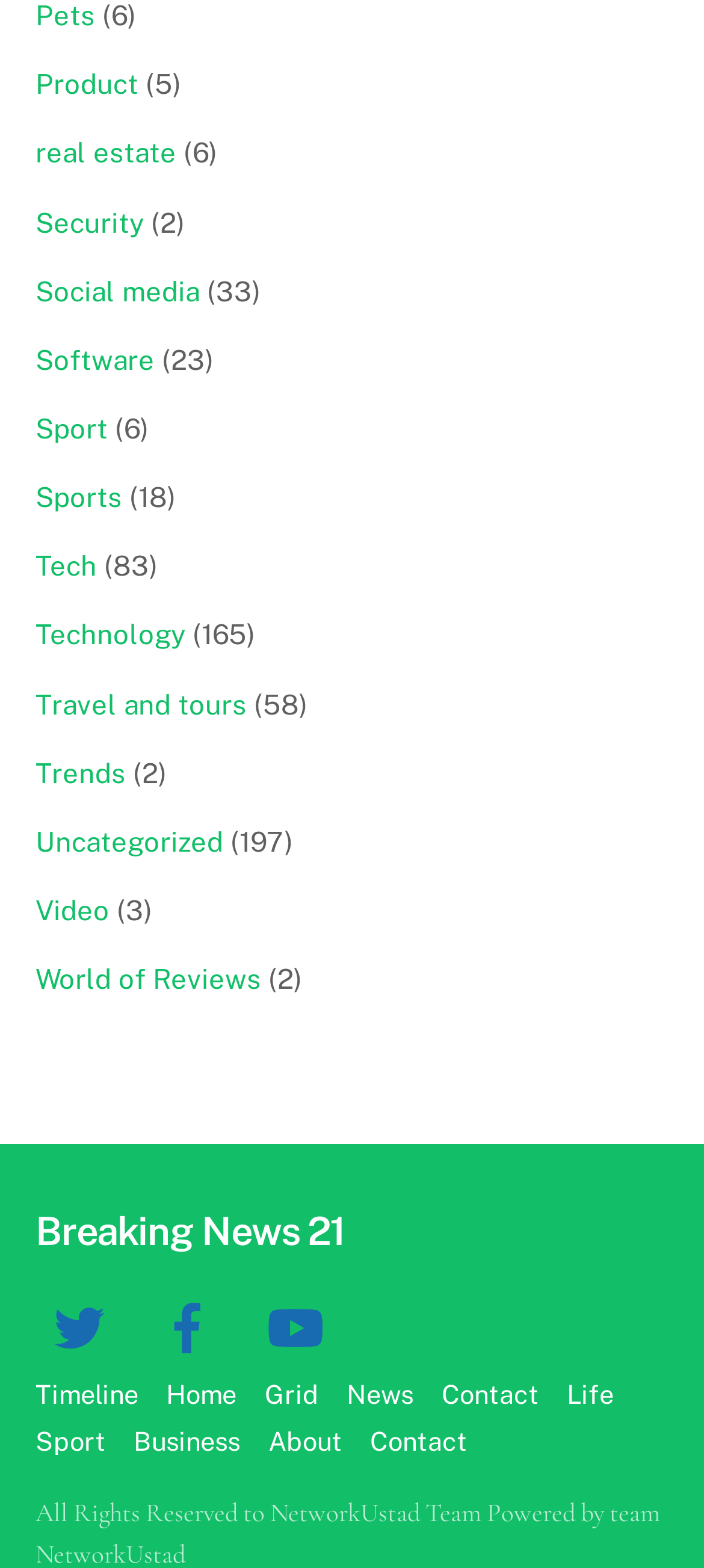Please find and report the bounding box coordinates of the element to click in order to perform the following action: "Visit Twitter". The coordinates should be expressed as four float numbers between 0 and 1, in the format [left, top, right, bottom].

[0.05, 0.835, 0.191, 0.855]